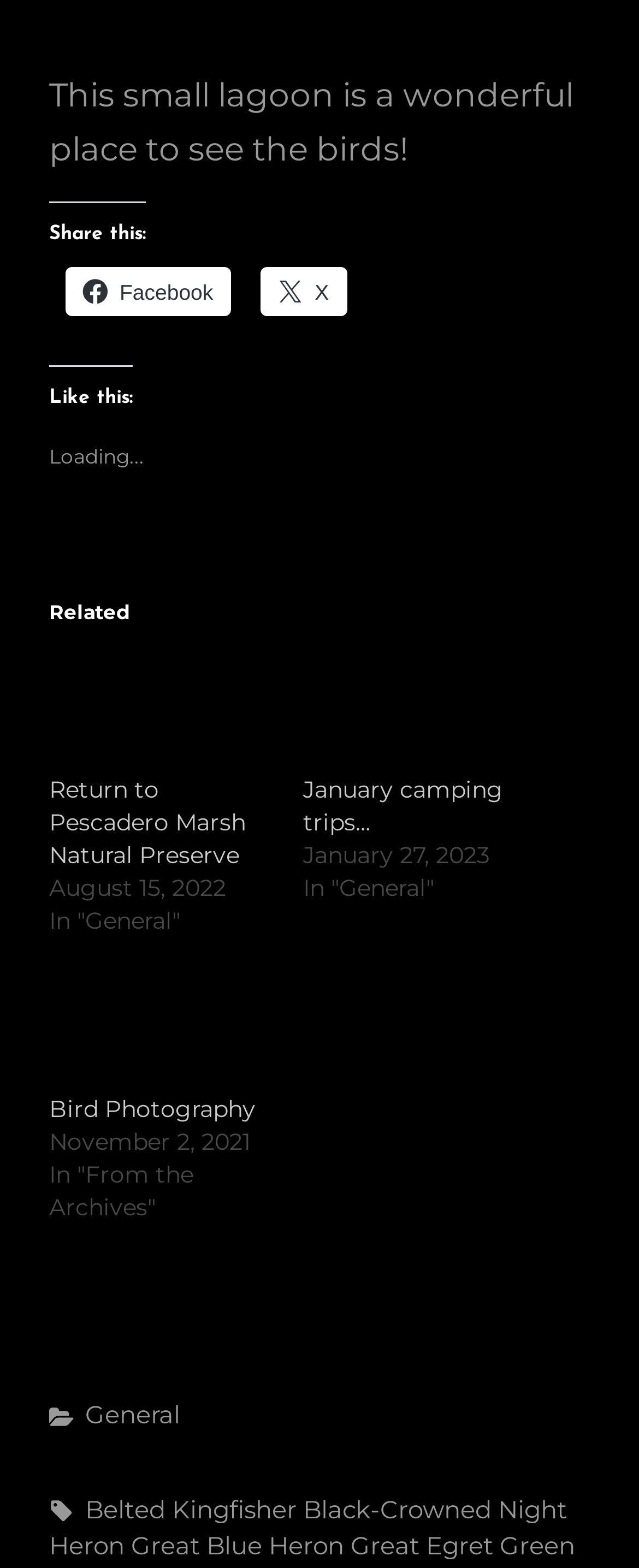How many categories are listed?
Offer a detailed and full explanation in response to the question.

The webpage lists one category, 'General', which is indicated by the link 'General' under the 'Categories' heading.